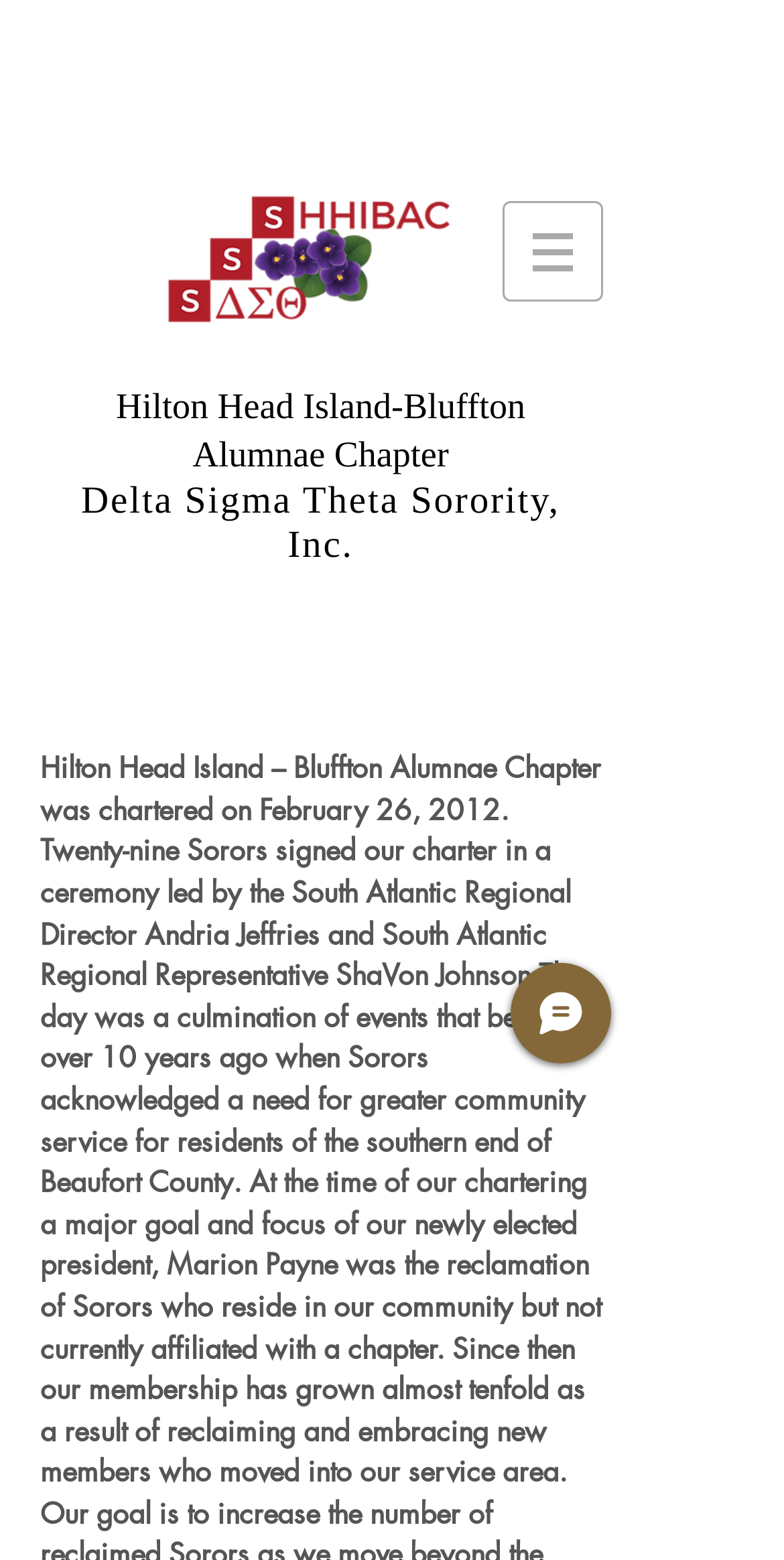Locate the UI element described by title="AMADEA" and provide its bounding box coordinates. Use the format (top-left x, top-left y, bottom-right x, bottom-right y) with all values as floating point numbers between 0 and 1.

None